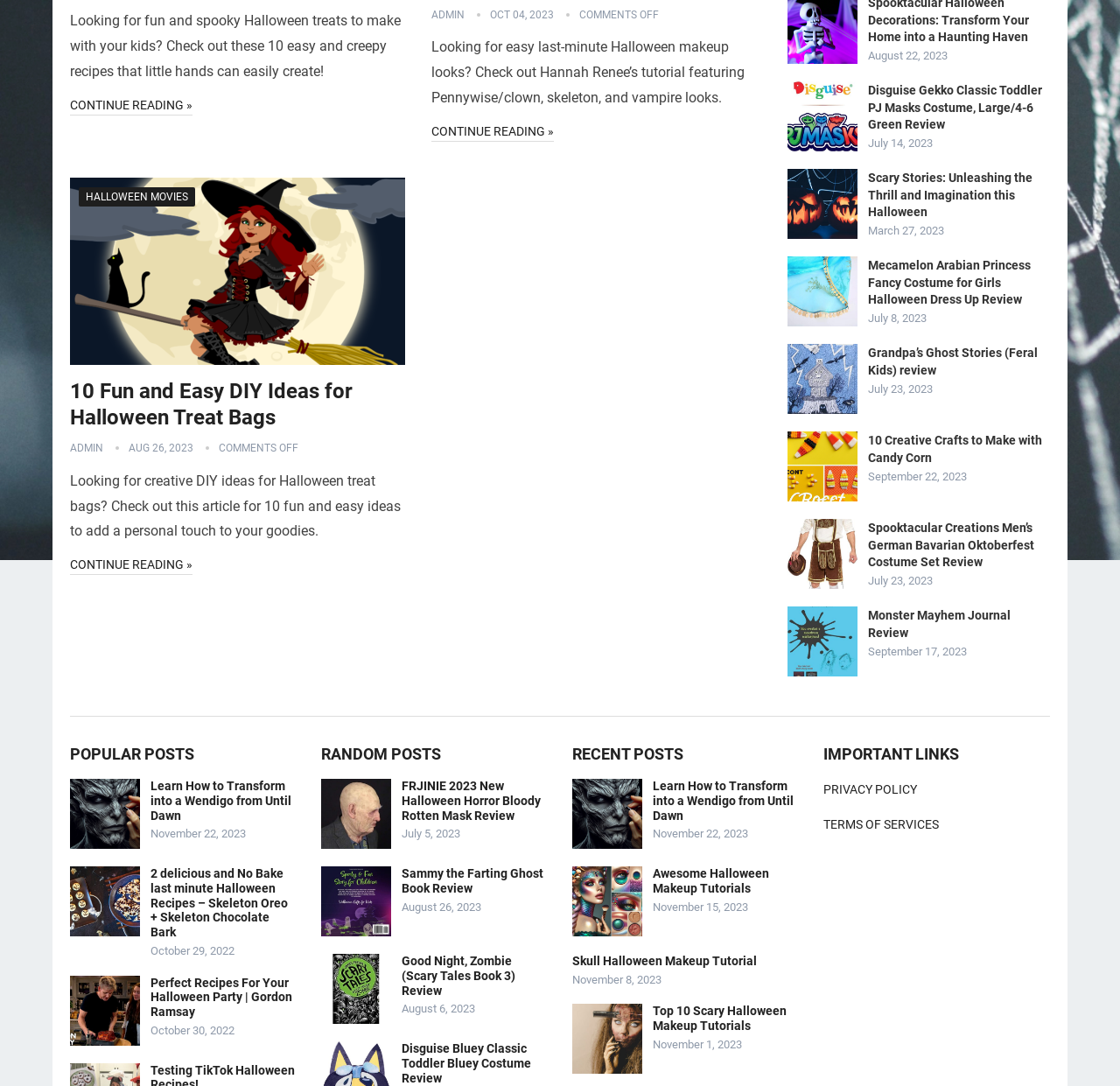Given the element description "Cambridgeshire", identify the bounding box of the corresponding UI element.

None